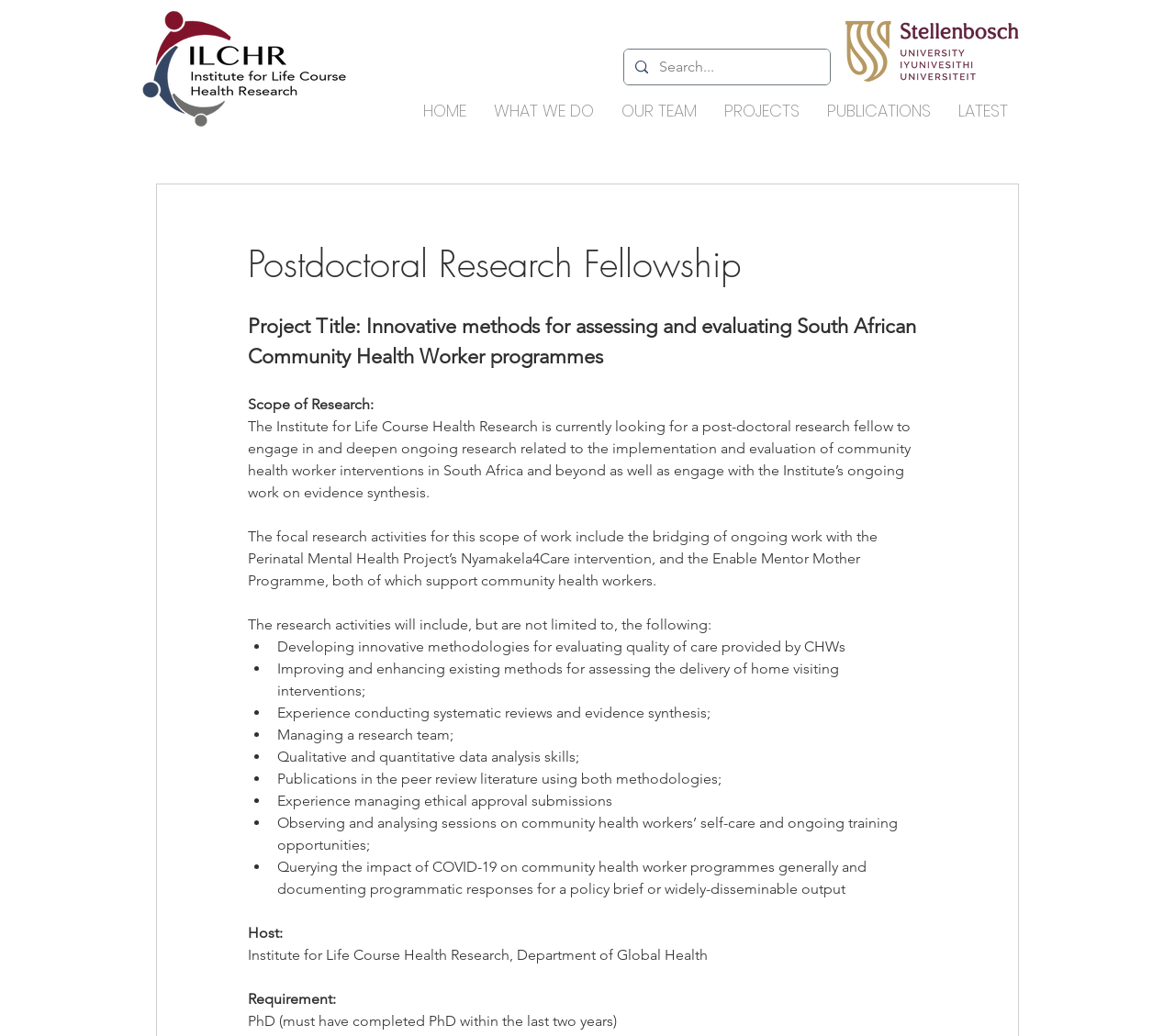Identify the bounding box for the UI element specified in this description: "OUR TEAM". The coordinates must be four float numbers between 0 and 1, formatted as [left, top, right, bottom].

[0.517, 0.089, 0.605, 0.124]